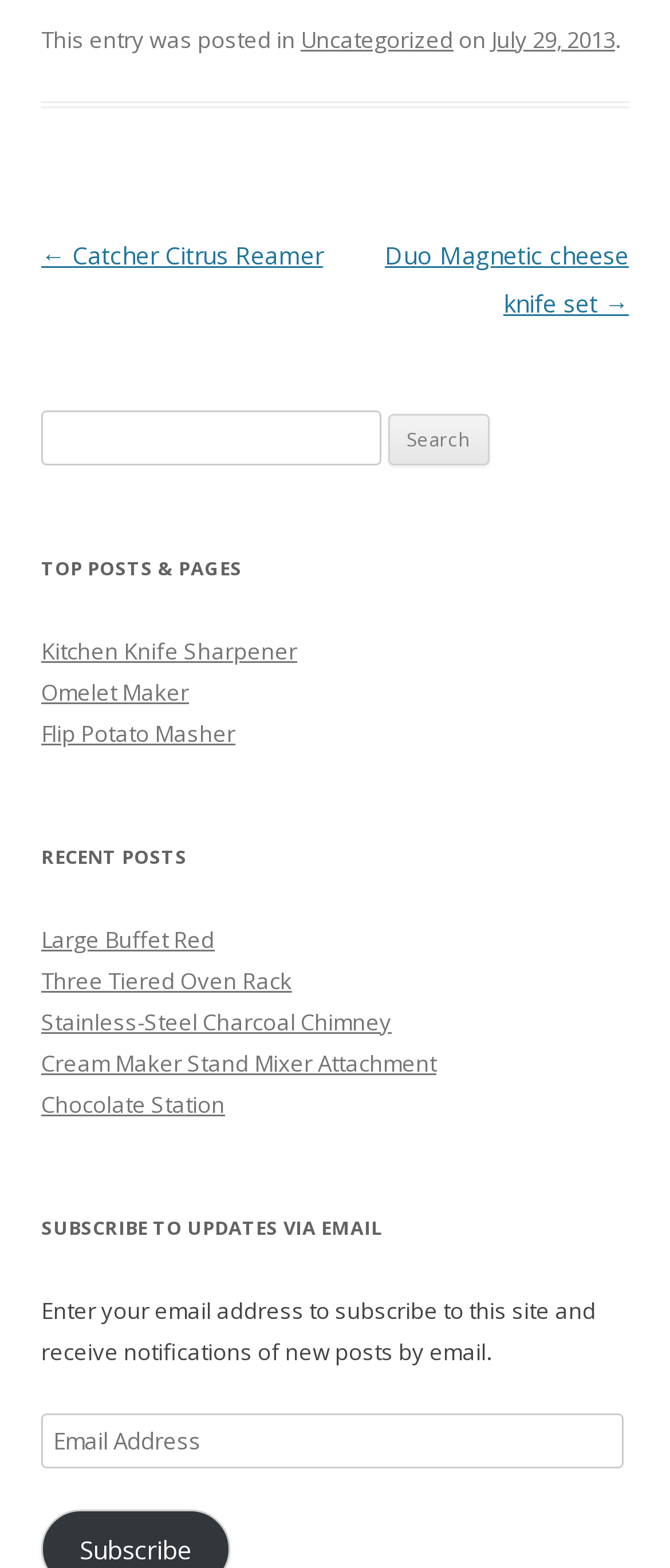Could you indicate the bounding box coordinates of the region to click in order to complete this instruction: "Search for something".

[0.062, 0.262, 0.938, 0.297]